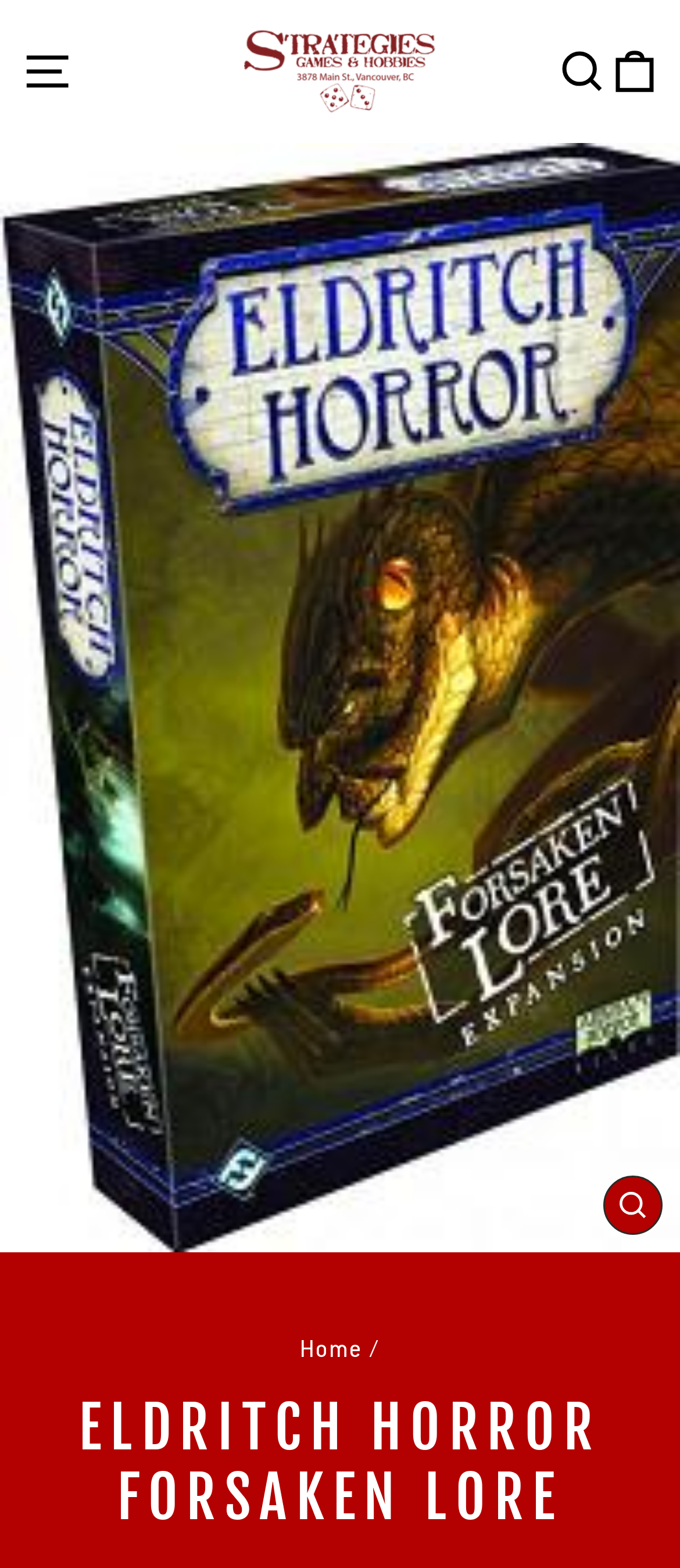By analyzing the image, answer the following question with a detailed response: What is the name of the game expansion?

Based on the webpage content, specifically the image and heading elements, it is clear that the webpage is about the 'Forsaken Lore' expansion for the game 'Eldritch Horror'.